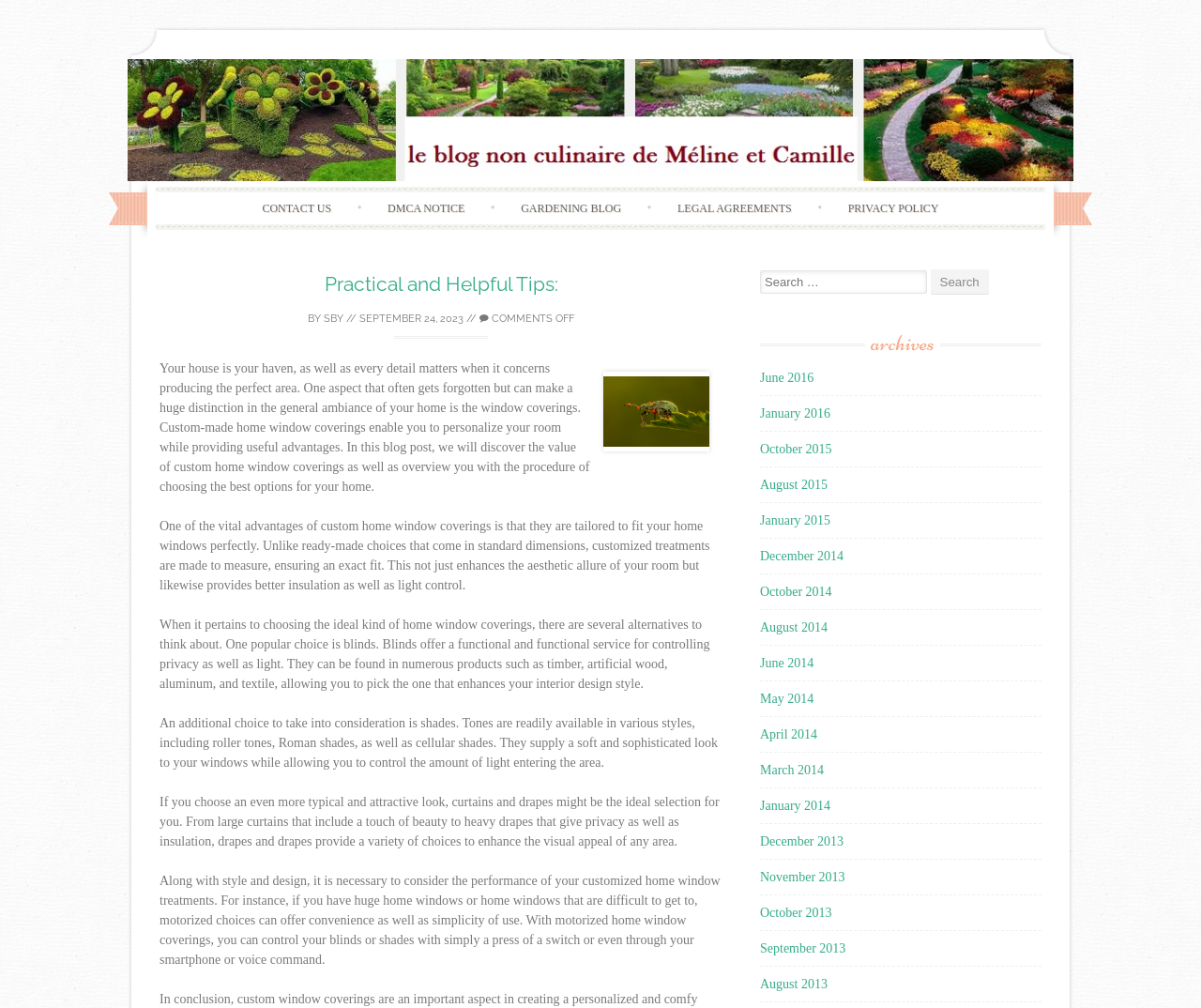Please indicate the bounding box coordinates of the element's region to be clicked to achieve the instruction: "Search for something". Provide the coordinates as four float numbers between 0 and 1, i.e., [left, top, right, bottom].

[0.633, 0.268, 0.867, 0.293]